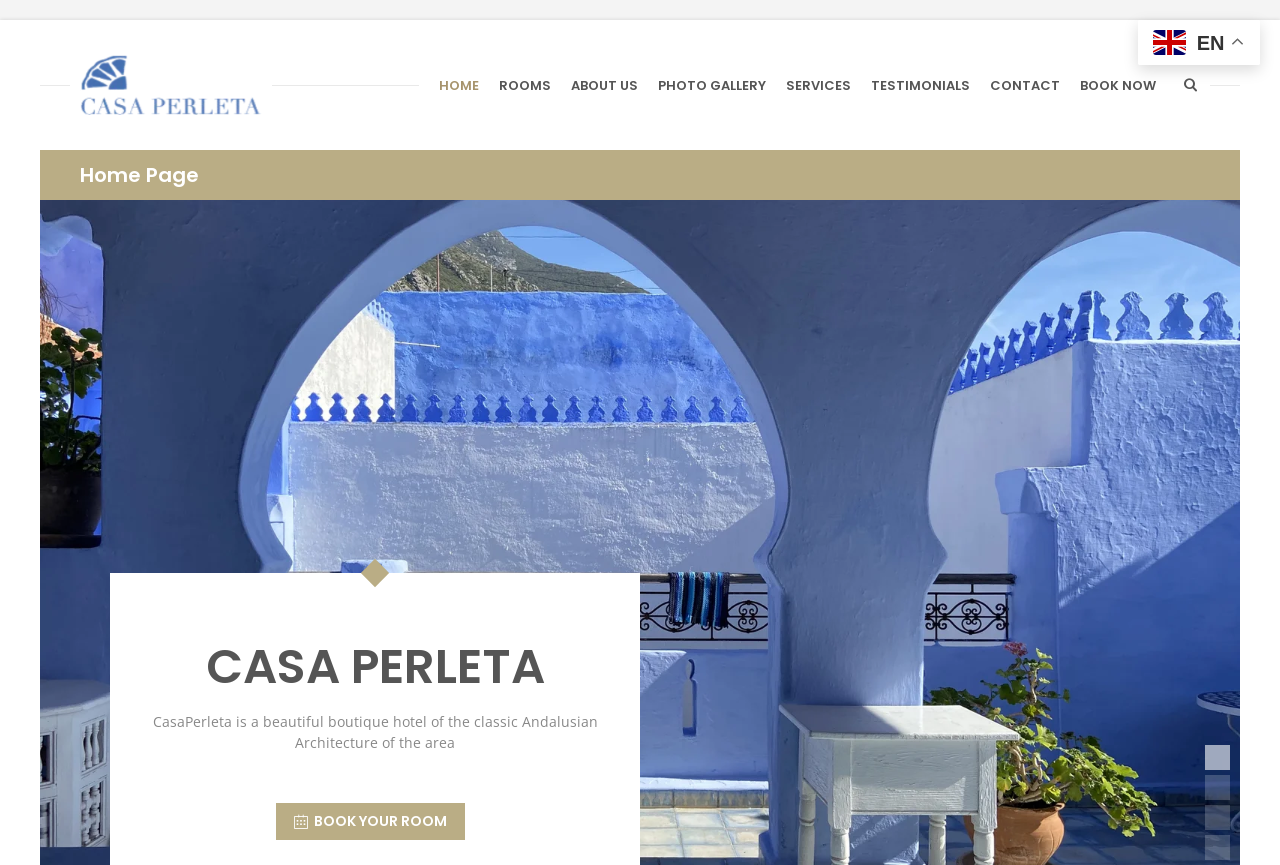Create a full and detailed caption for the entire webpage.

The webpage is about CasaPerleta, a beautiful boutique hotel with classic Andalusian Architecture. At the top left, there is a logo image of CasaPerleta, accompanied by a link to the hotel's homepage. Below the logo, there is a navigation menu with 8 links: HOME, ROOMS, ABOUT US, PHOTO GALLERY, SERVICES, TESTIMONIALS, CONTACT, and BOOK NOW, arranged horizontally across the page.

On the left side, there is a heading that reads "Home Page". Below this heading, there is a brief description of the hotel, stating that it is a beautiful boutique hotel with classic Andalusian Architecture of the area.

At the bottom of the page, there is a large heading that reads "CASA PERLETA". Below this heading, there is a call-to-action link that reads "BOOK YOUR ROOM" with an accompanying icon.

In the top right corner, there is a small image of a flag, representing the English language, accompanied by a text "EN". There is also a small icon with a link, possibly a social media link or a search icon.

Overall, the webpage has a simple and clean layout, with a focus on showcasing the hotel's beauty and providing easy navigation to its various sections.